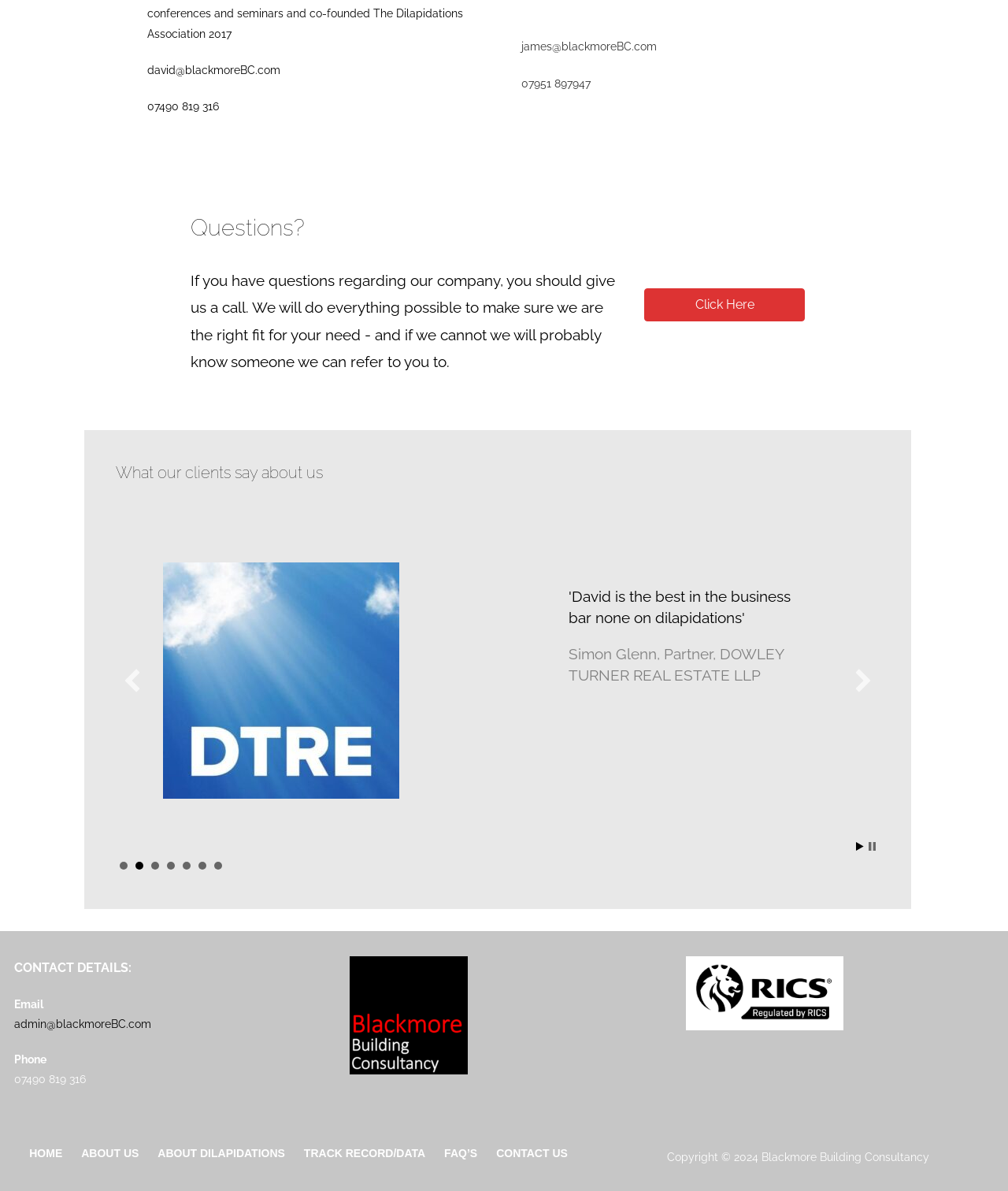Find the bounding box coordinates of the clickable element required to execute the following instruction: "Click 'next'". Provide the coordinates as four float numbers between 0 and 1, i.e., [left, top, right, bottom].

[0.844, 0.568, 0.869, 0.589]